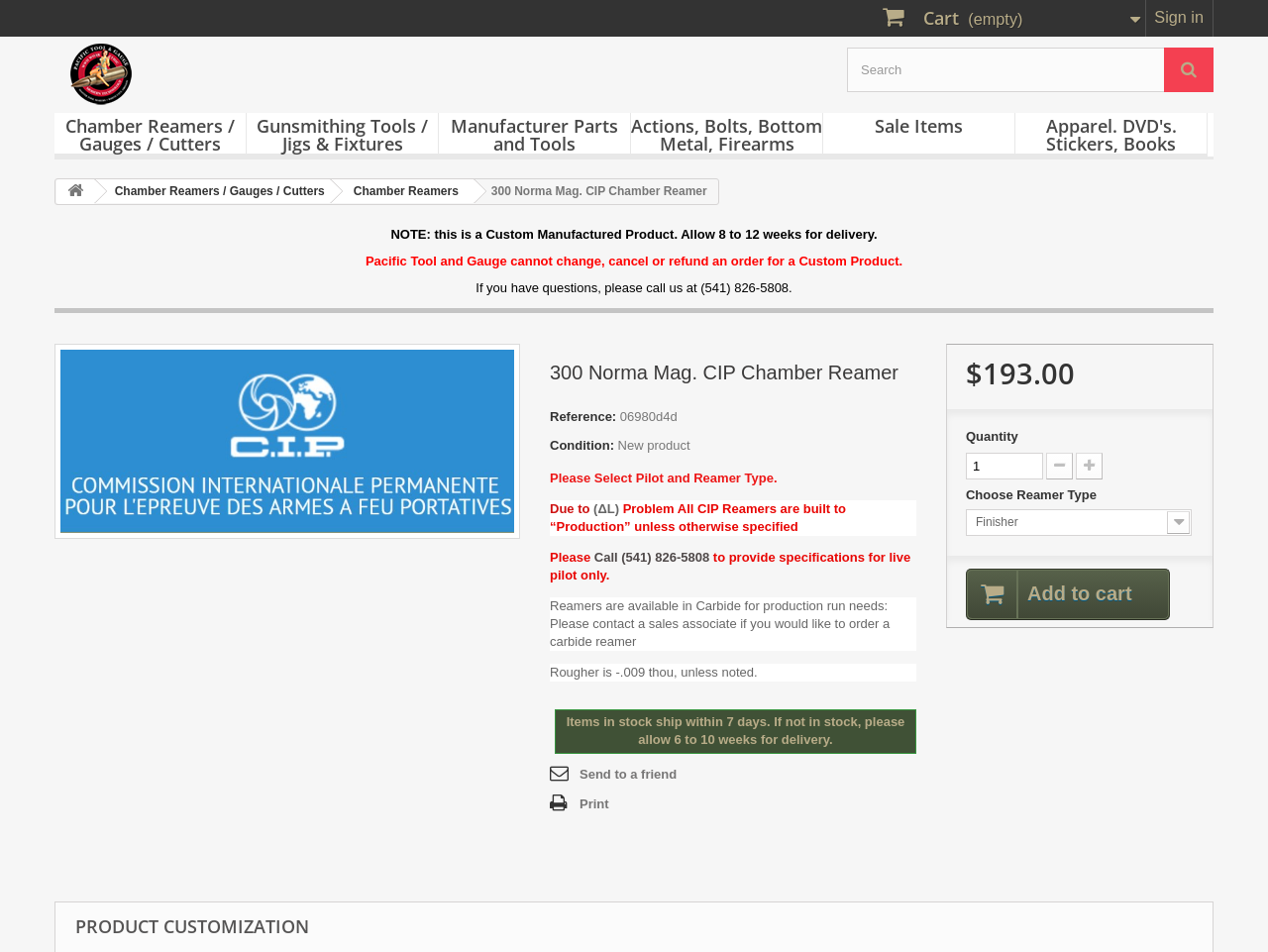Specify the bounding box coordinates (top-left x, top-left y, bottom-right x, bottom-right y) of the UI element in the screenshot that matches this description: Print

[0.434, 0.834, 0.48, 0.856]